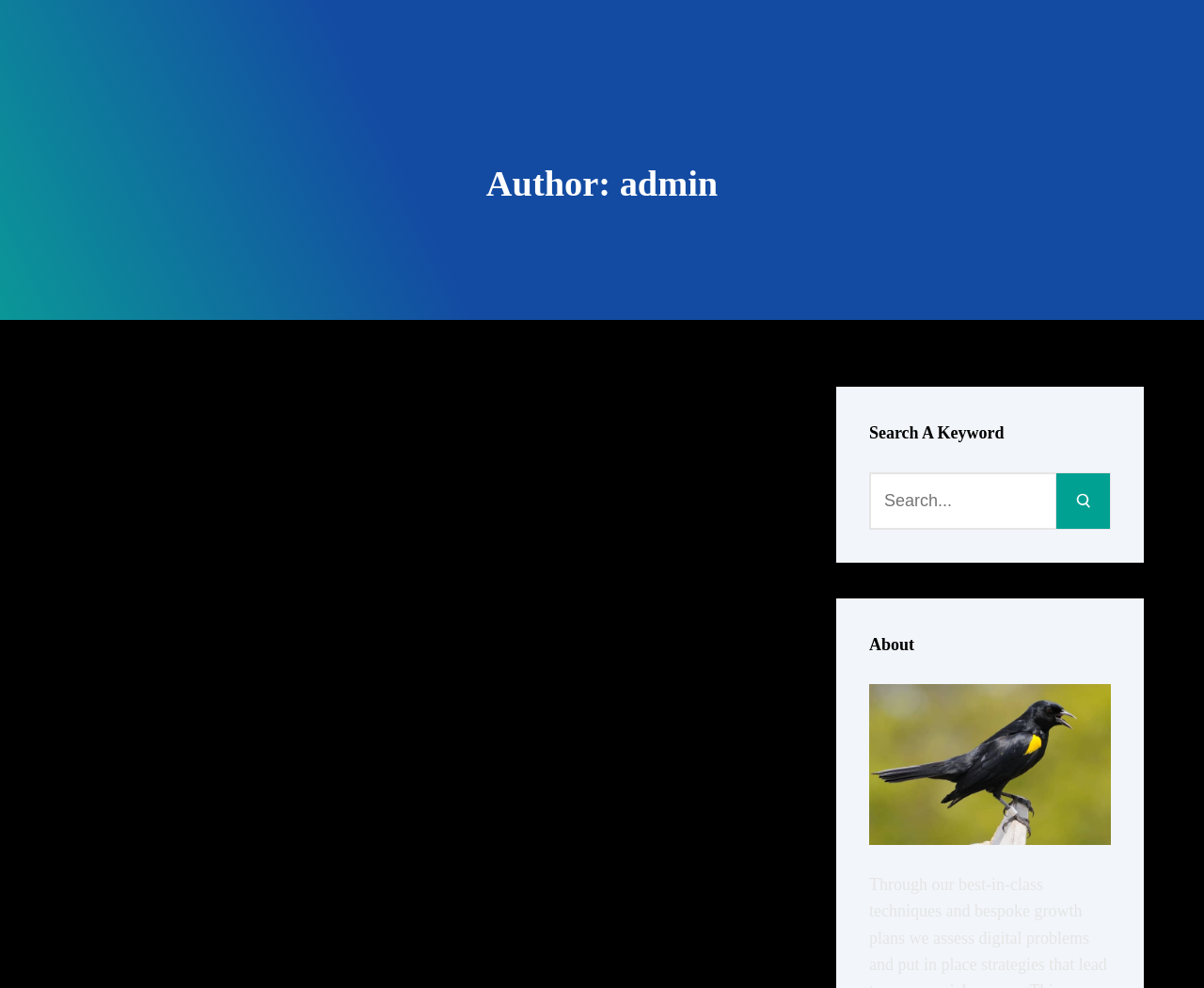What is the topic of the section below the search box?
Refer to the image and give a detailed answer to the query.

The section below the search box has a heading 'About', which implies that it contains information about the author or the webpage.